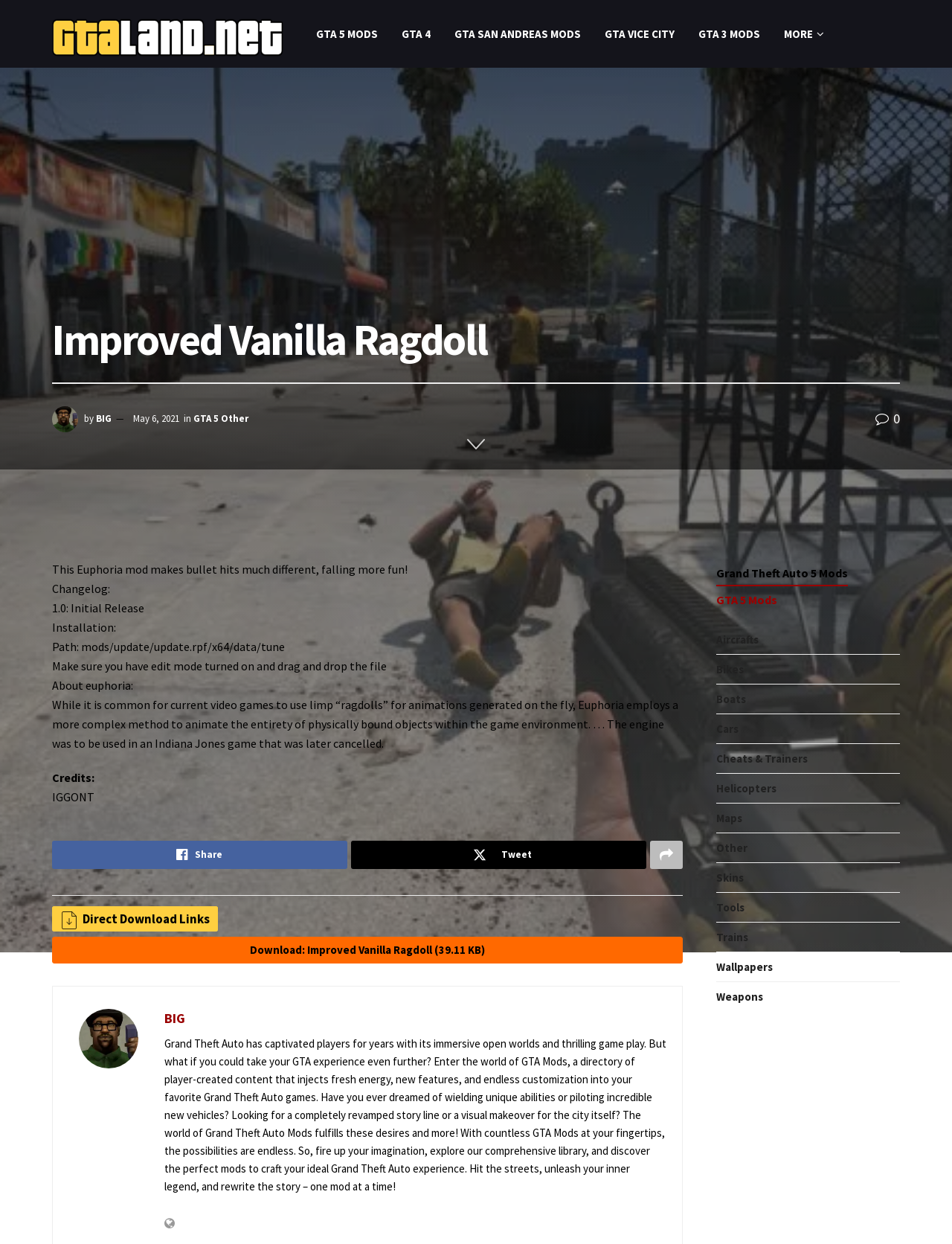Indicate the bounding box coordinates of the element that needs to be clicked to satisfy the following instruction: "Download the Improved Vanilla Ragdoll mod". The coordinates should be four float numbers between 0 and 1, i.e., [left, top, right, bottom].

[0.055, 0.753, 0.717, 0.774]